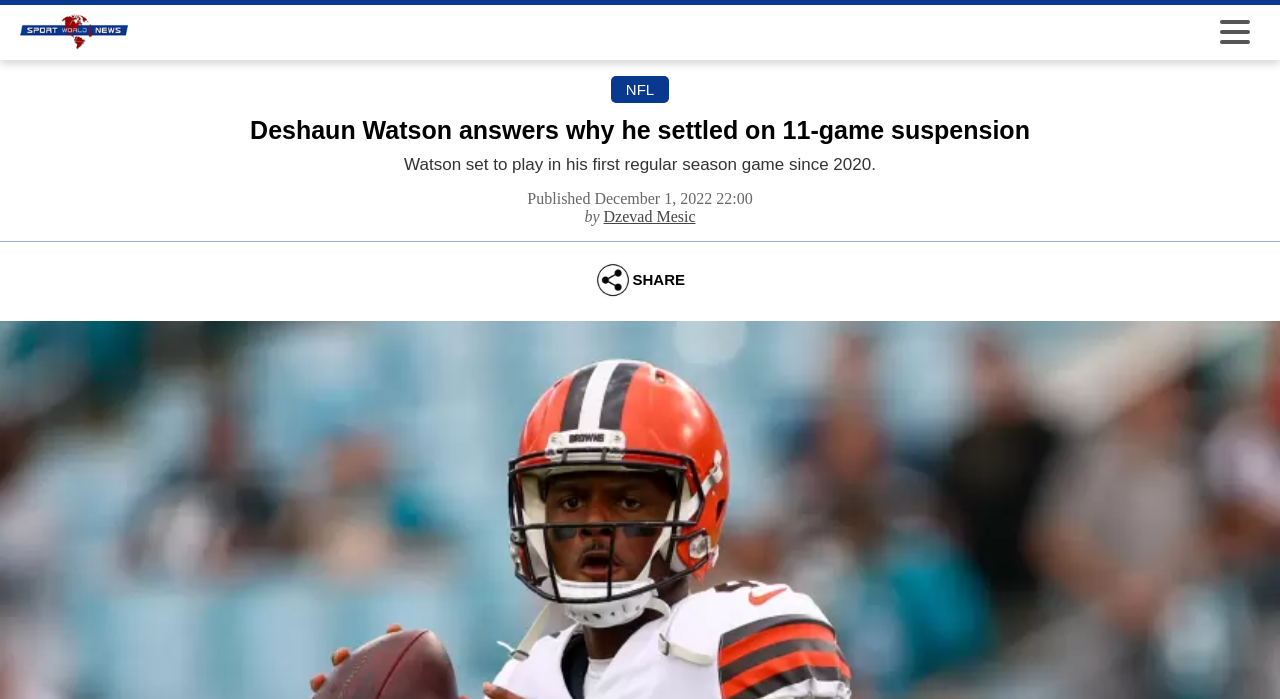Use a single word or phrase to answer the question: Who is the author of the article?

Dzevad Mesic